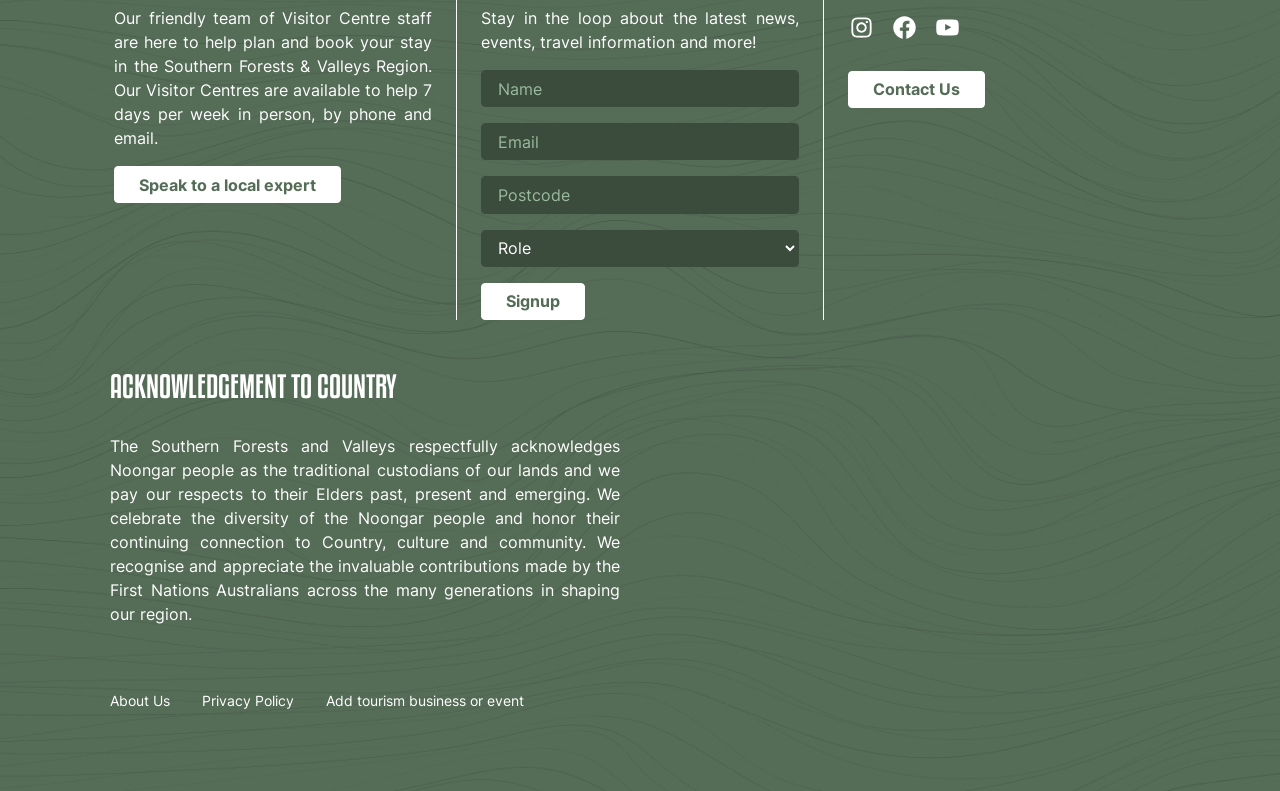How many social media links are present?
Answer the question in as much detail as possible.

There are three social media links present, which can be identified by the link elements with the text 'Instagram', 'Facebook', and 'Youtube'.